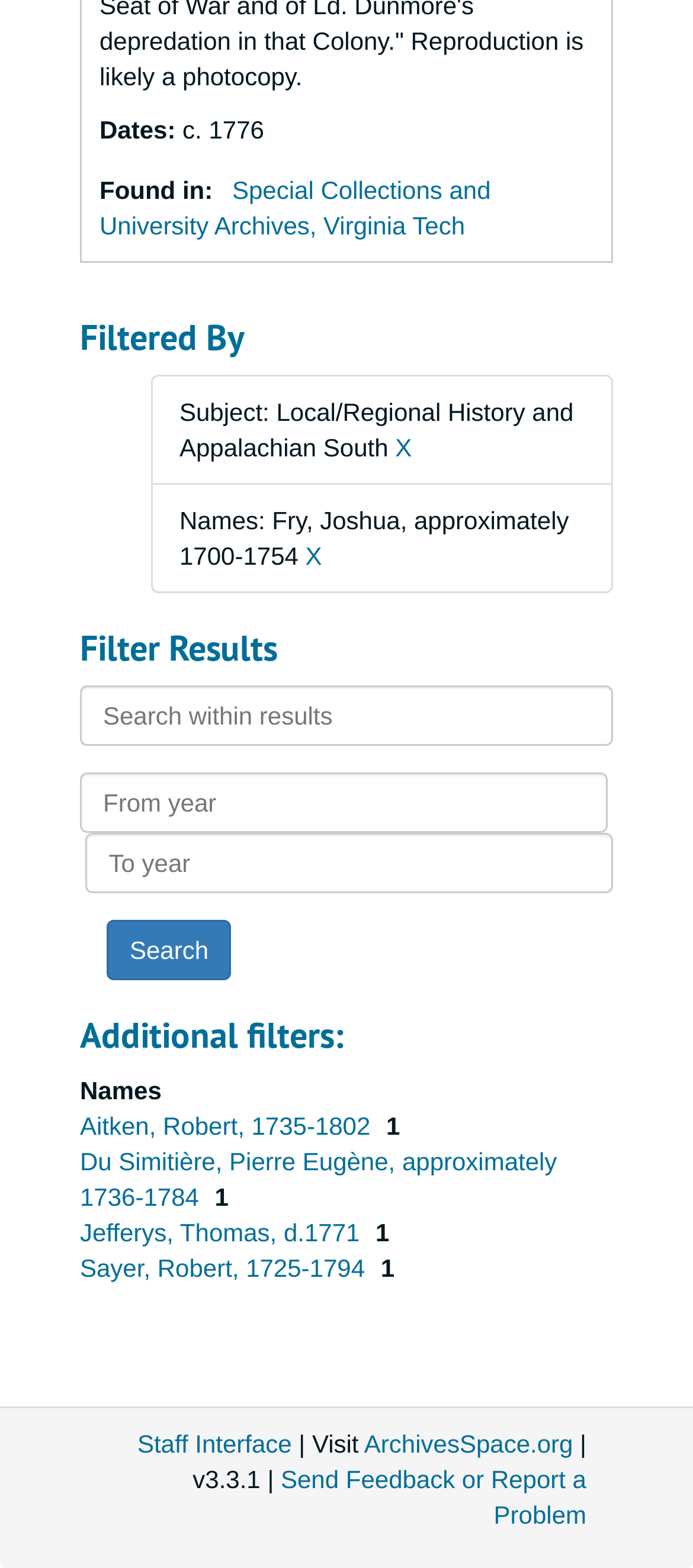What is the purpose of the 'Search within results' textbox?
Use the image to give a comprehensive and detailed response to the question.

The answer can be found by looking at the label of the textbox, which says 'Search within results', indicating that it is used to search within the current results.